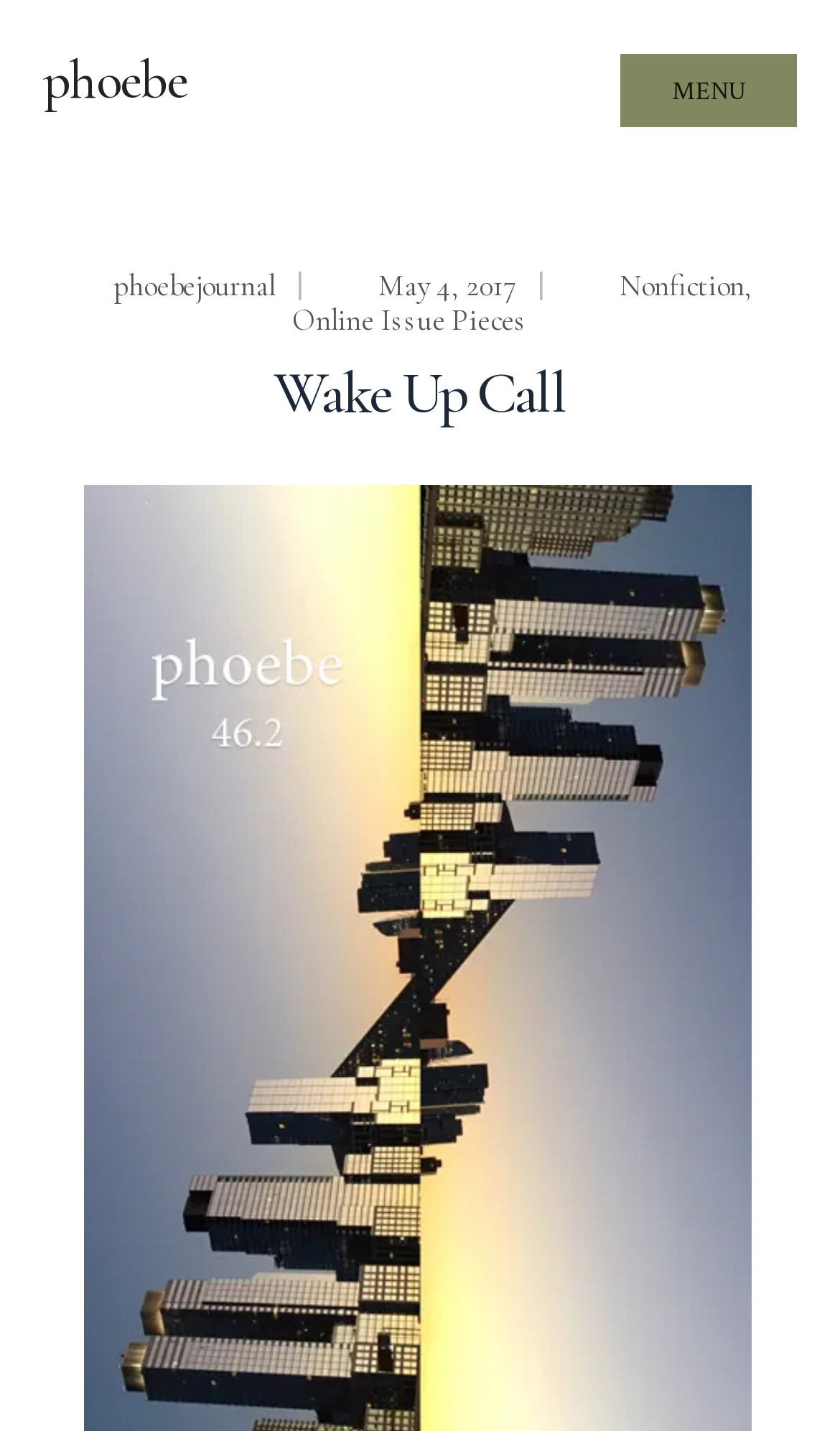Provide a brief response in the form of a single word or phrase:
What is the purpose of the button on the right side of the search box?

Search